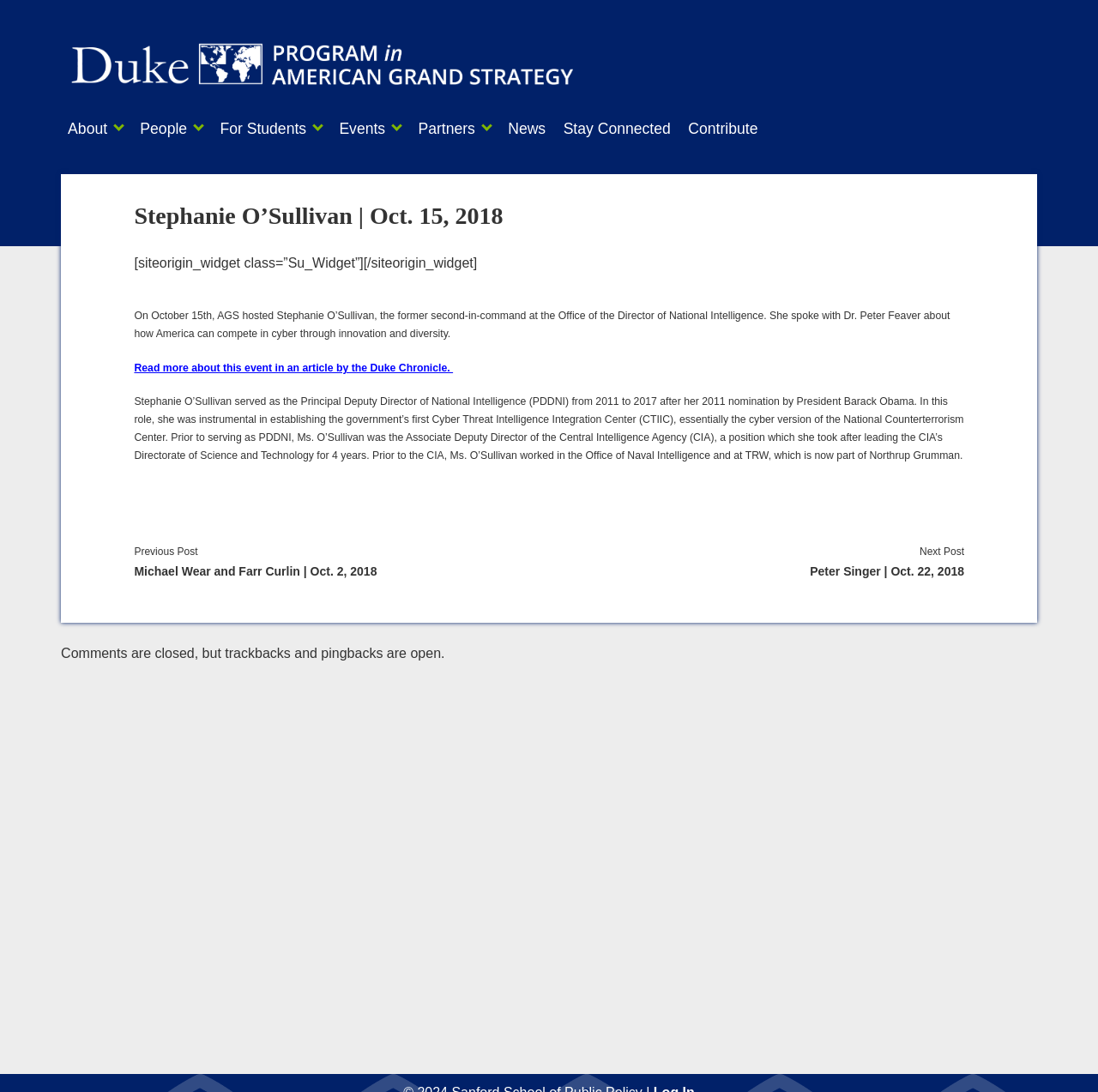Find the bounding box coordinates of the clickable element required to execute the following instruction: "Click the AGS Logo". Provide the coordinates as four float numbers between 0 and 1, i.e., [left, top, right, bottom].

[0.056, 0.028, 0.531, 0.087]